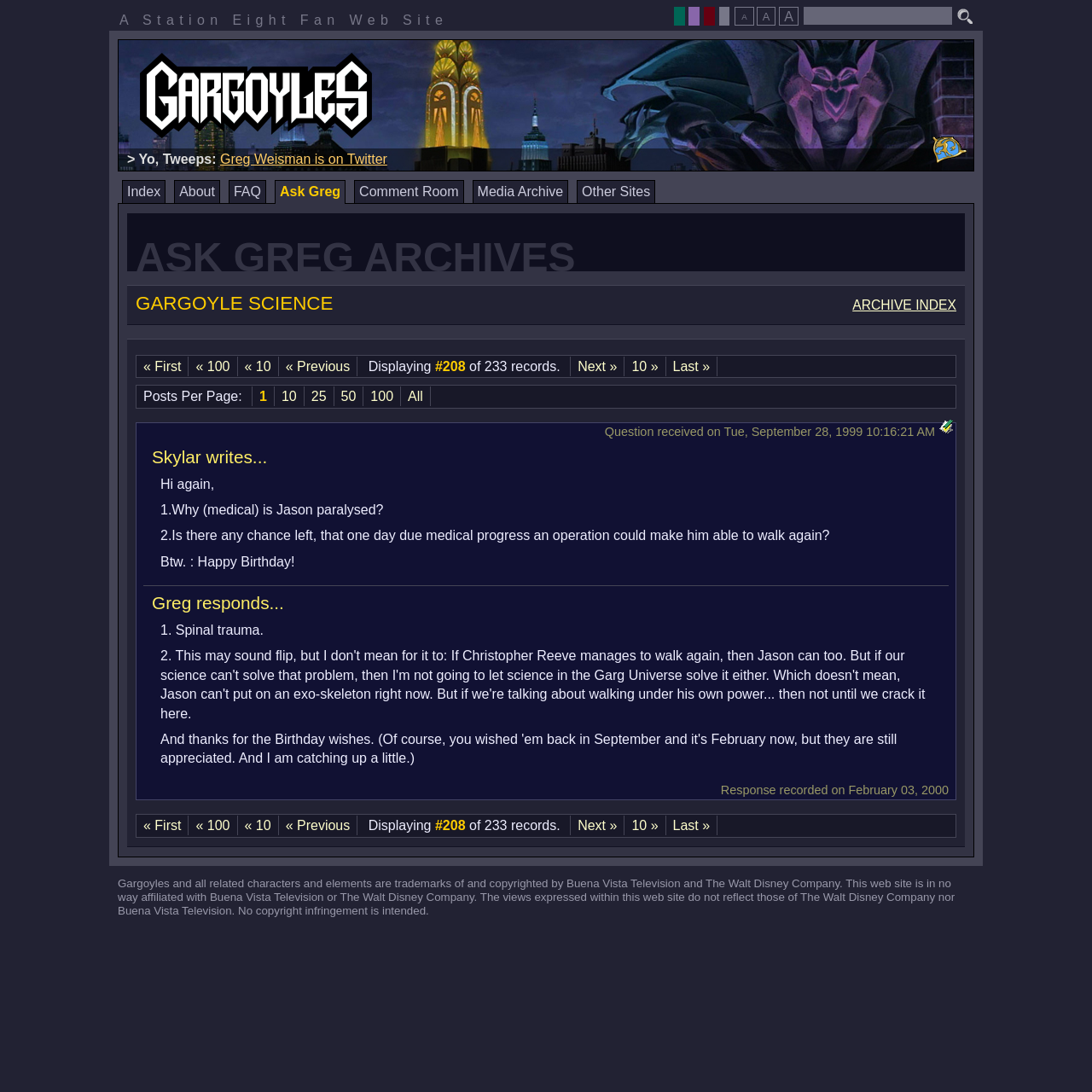What is the name of the character who is paralyzed?
Look at the image and respond with a one-word or short-phrase answer.

Jason